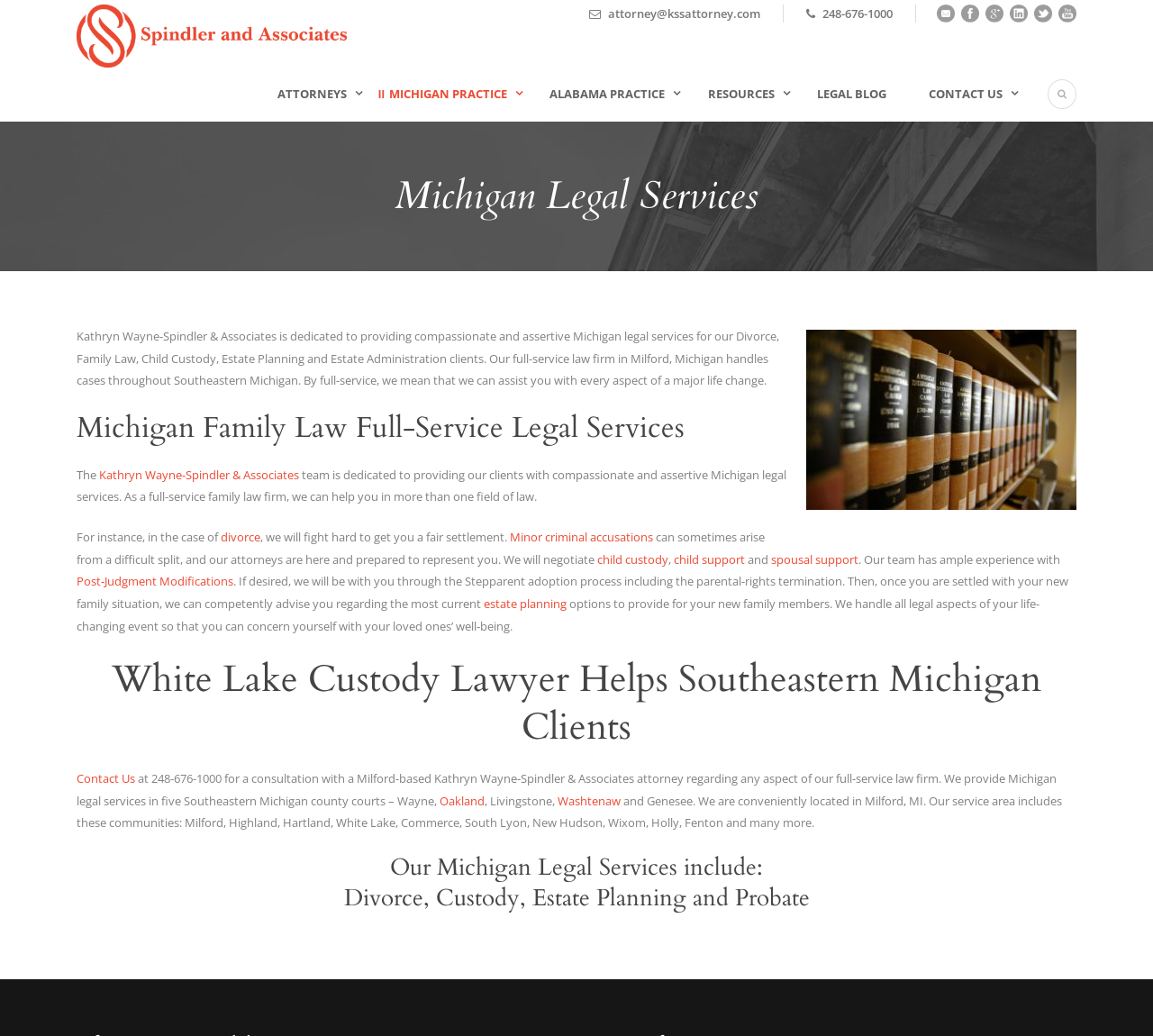Determine the bounding box coordinates of the element that should be clicked to execute the following command: "Contact the law firm".

[0.066, 0.744, 0.117, 0.759]